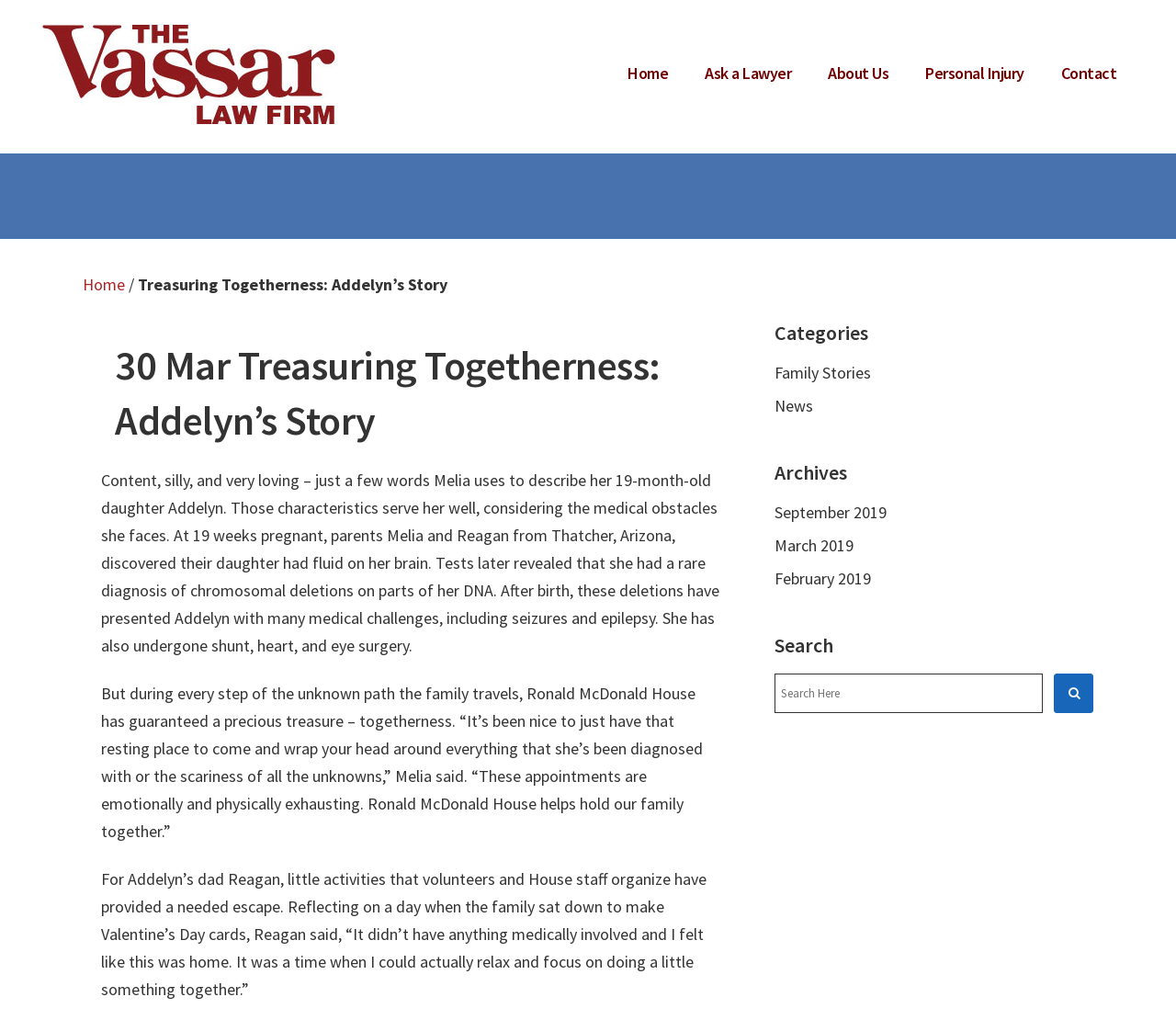Respond with a single word or short phrase to the following question: 
What is the name of Addelyn's mother?

Melia